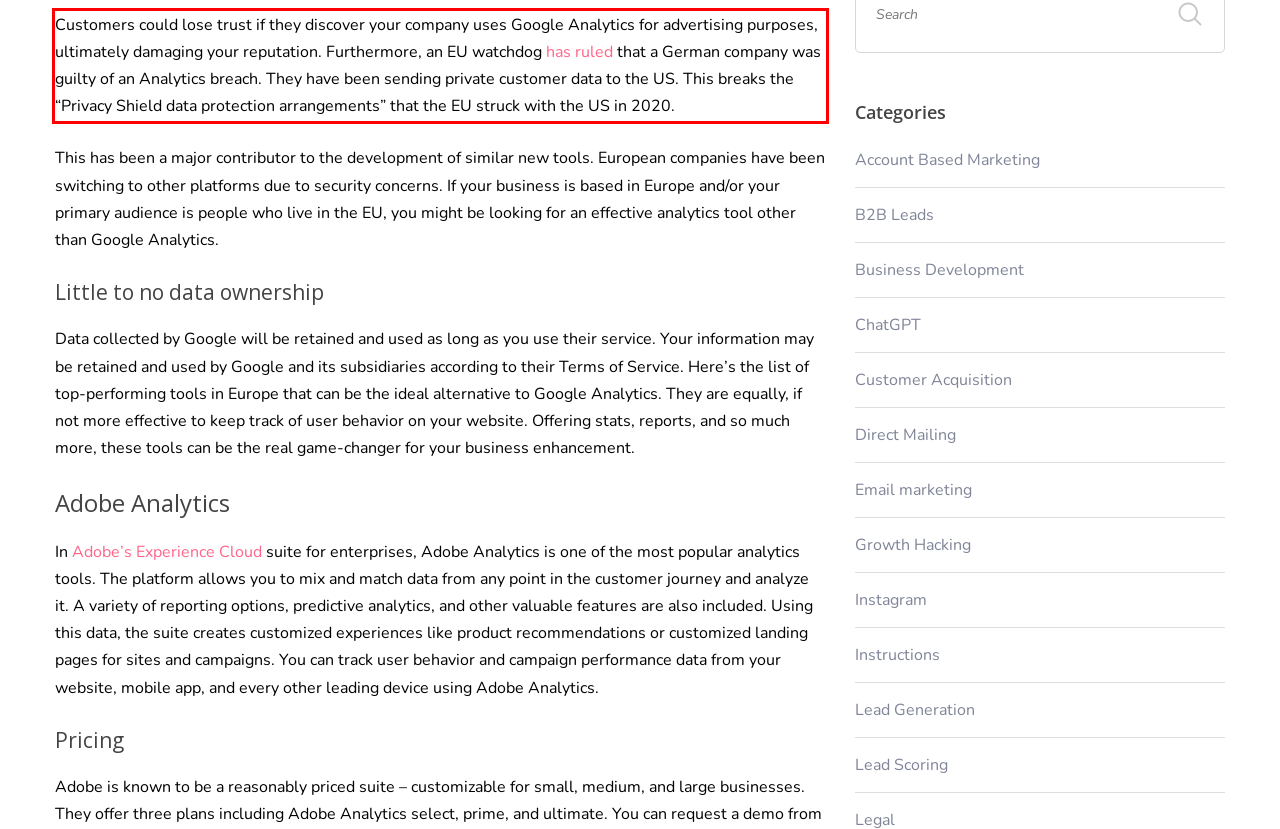Given a screenshot of a webpage with a red bounding box, please identify and retrieve the text inside the red rectangle.

Customers could lose trust if they discover your company uses Google Analytics for advertising purposes, ultimately damaging your reputation. Furthermore, an EU watchdog has ruled that a German company was guilty of an Analytics breach. They have been sending private customer data to the US. This breaks the “Privacy Shield data protection arrangements” that the EU struck with the US in 2020.